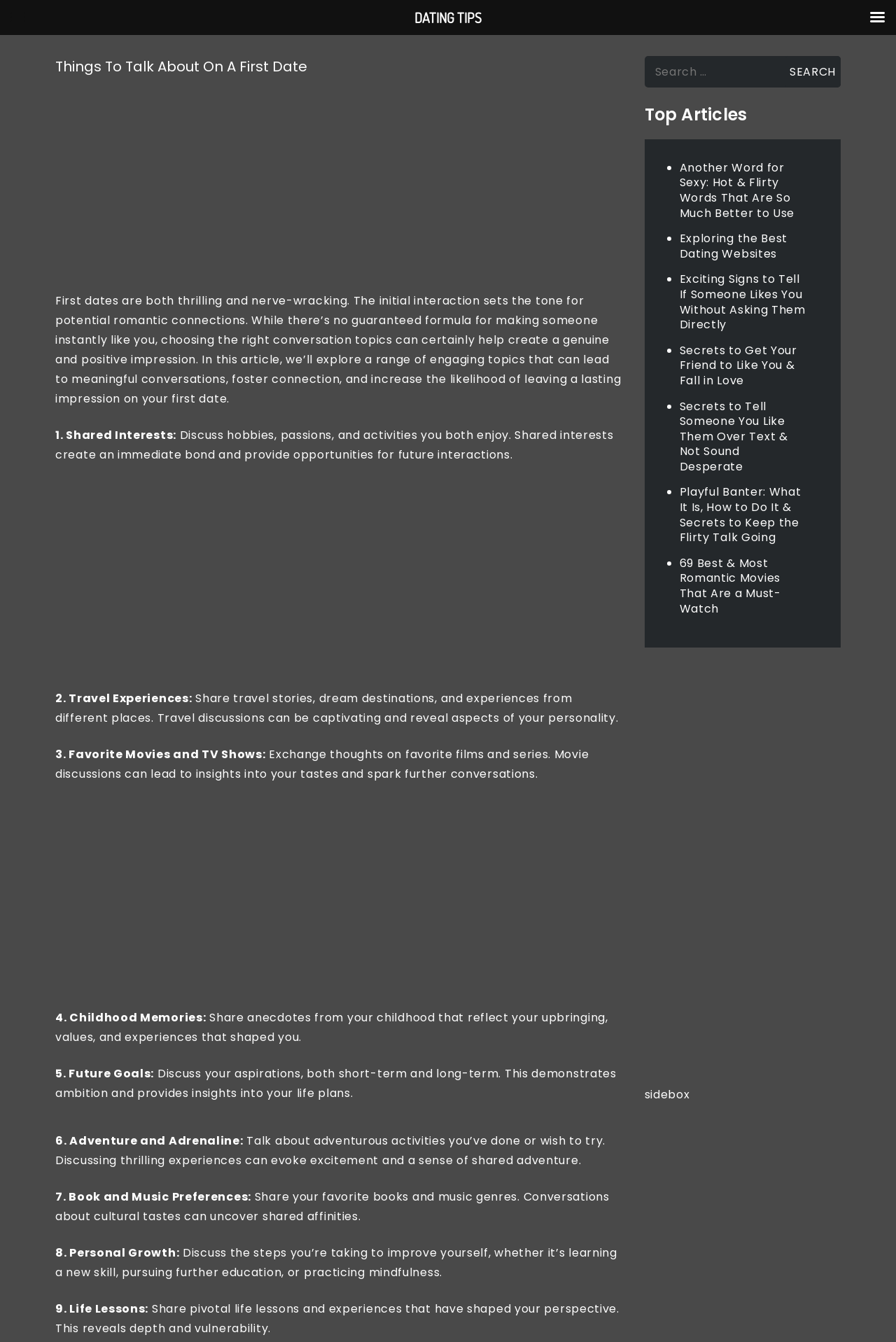Locate the bounding box for the described UI element: "parent_node: Search for: value="Search"". Ensure the coordinates are four float numbers between 0 and 1, formatted as [left, top, right, bottom].

[0.876, 0.042, 0.938, 0.065]